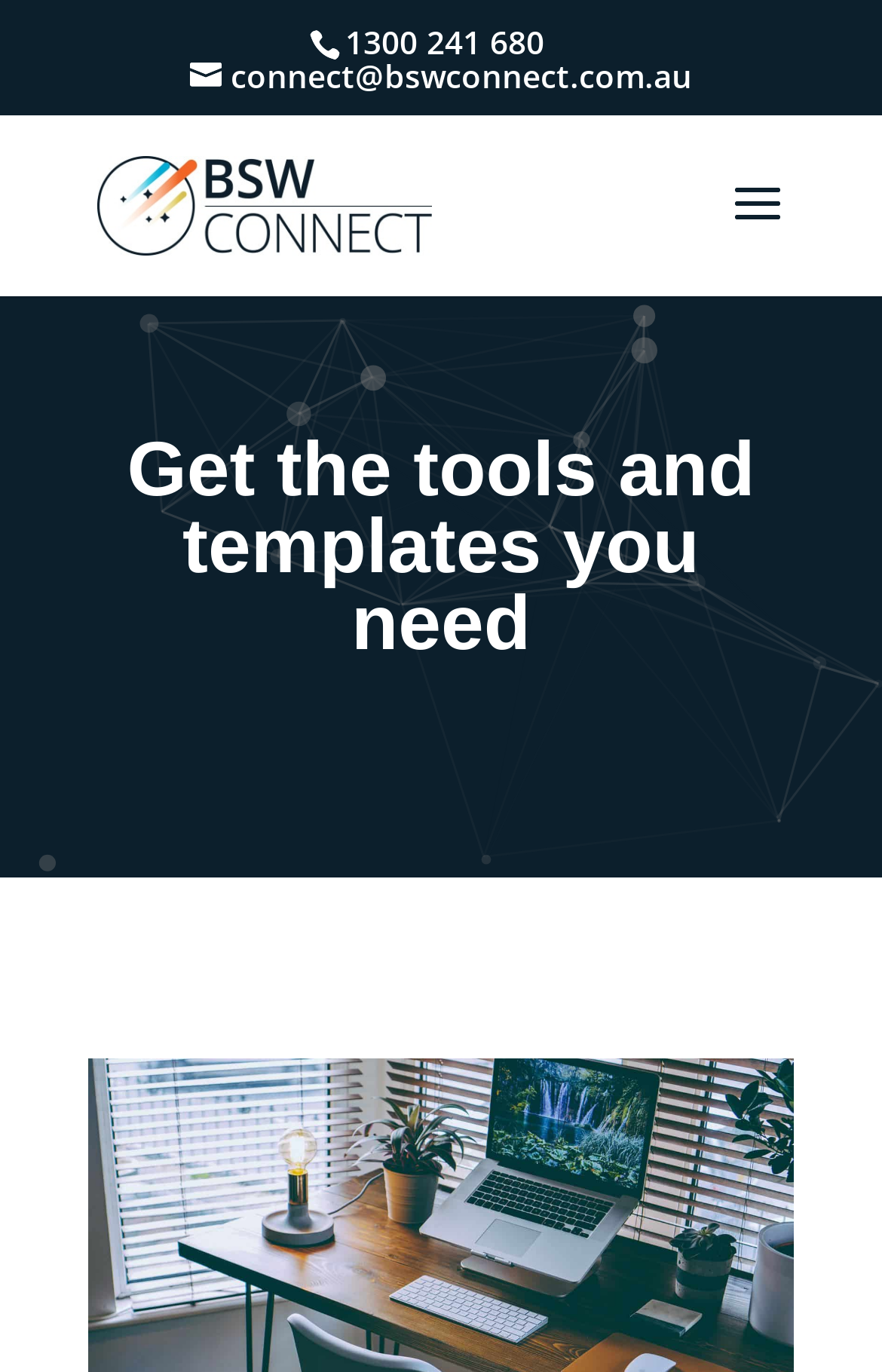Determine which piece of text is the heading of the webpage and provide it.

Get the tools and templates you need